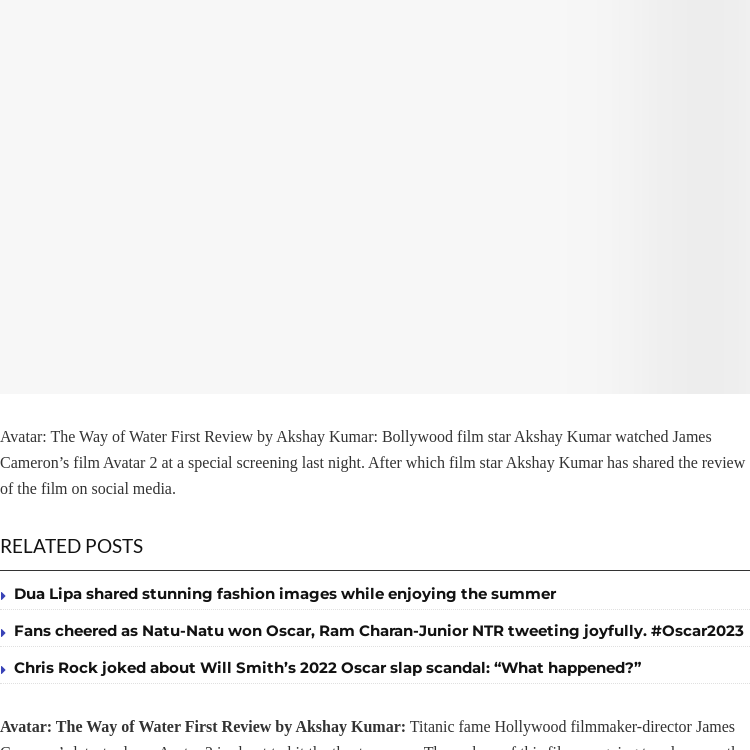Use a single word or phrase to respond to the question:
What type of event is the release of 'Avatar 2' marked as?

Important event in cinema